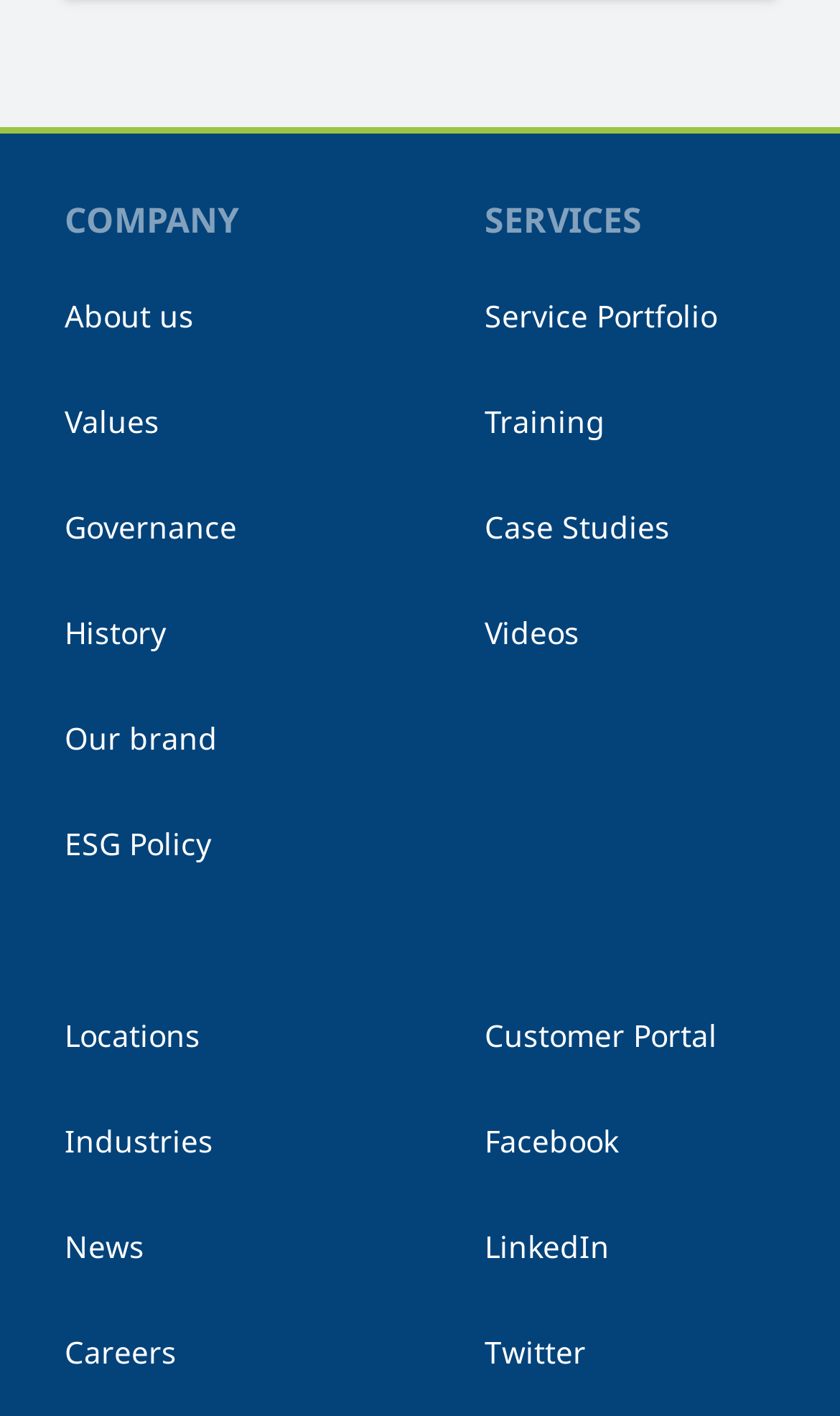How many social media links are in the footer?
From the screenshot, provide a brief answer in one word or phrase.

3